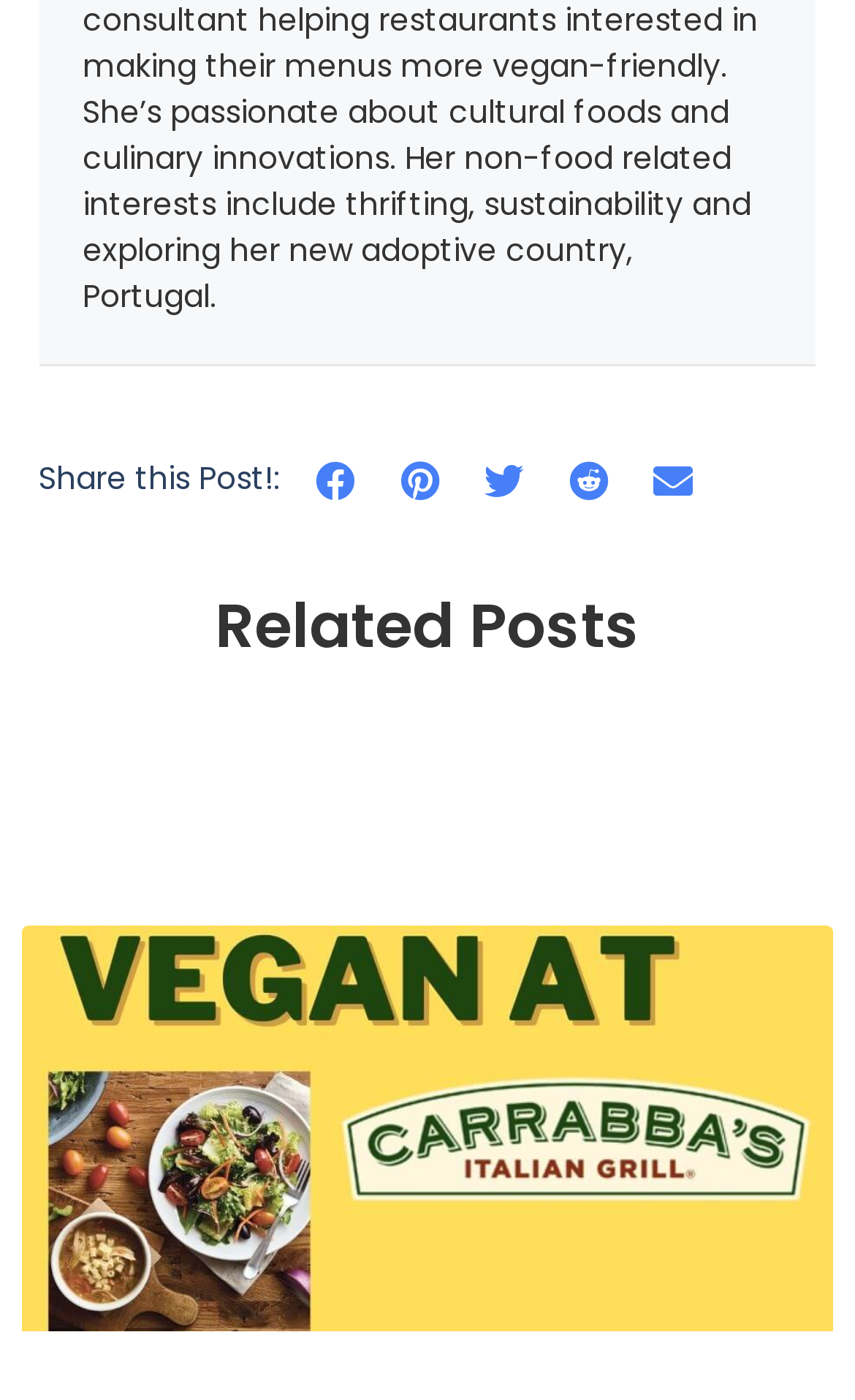What is the title of the section below the sharing options?
Please answer the question with a single word or phrase, referencing the image.

Related Posts